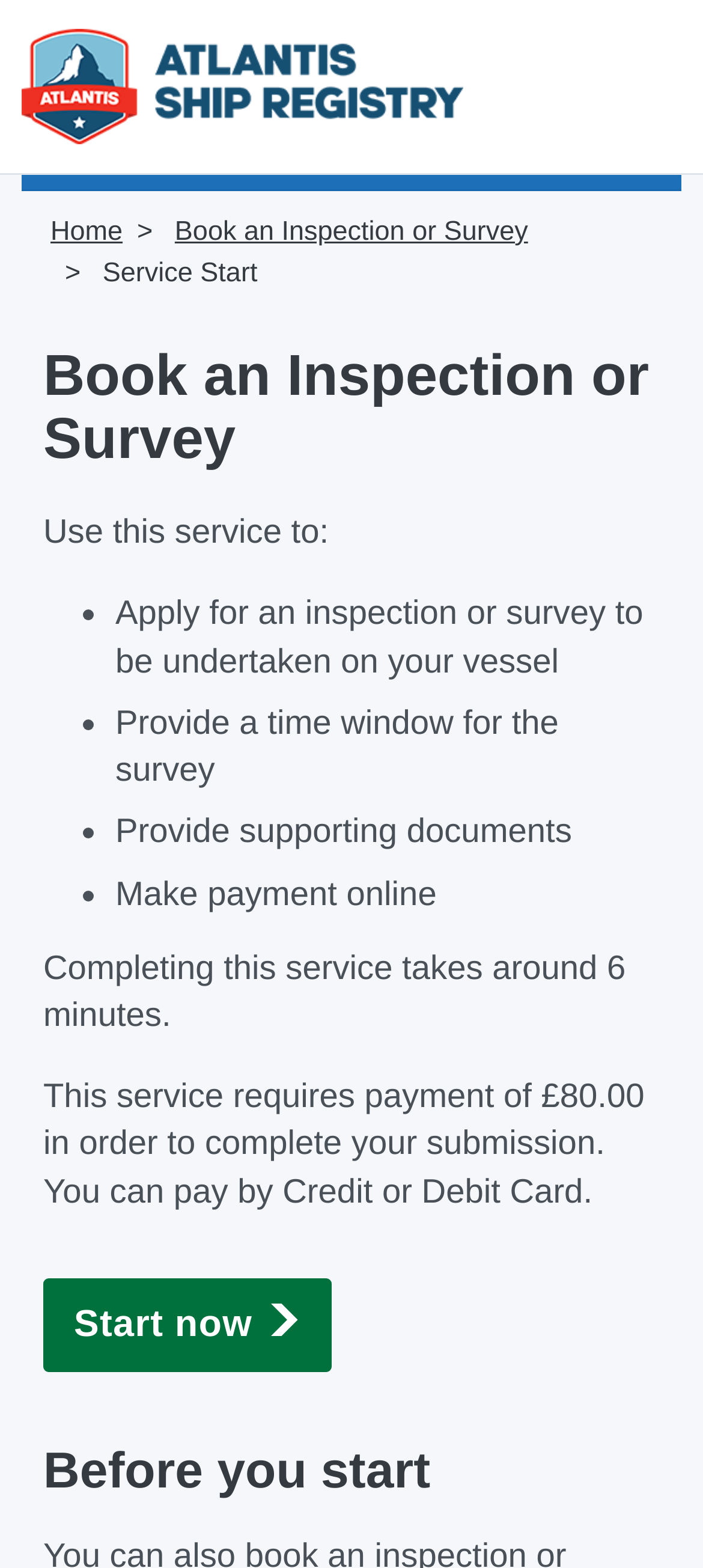What are the steps involved in this service?
Answer the question based on the image using a single word or a brief phrase.

4 steps